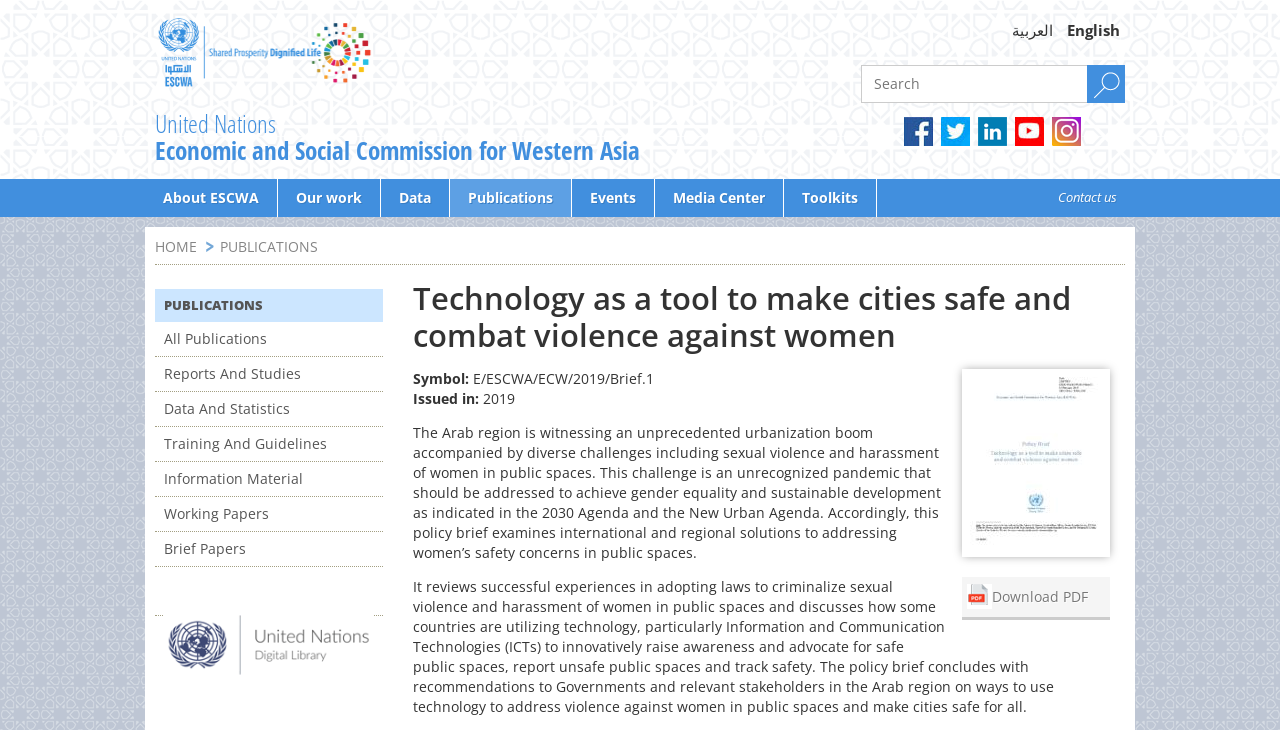Locate the primary headline on the webpage and provide its text.

United Nations
Economic and Social Commission for Western Asia